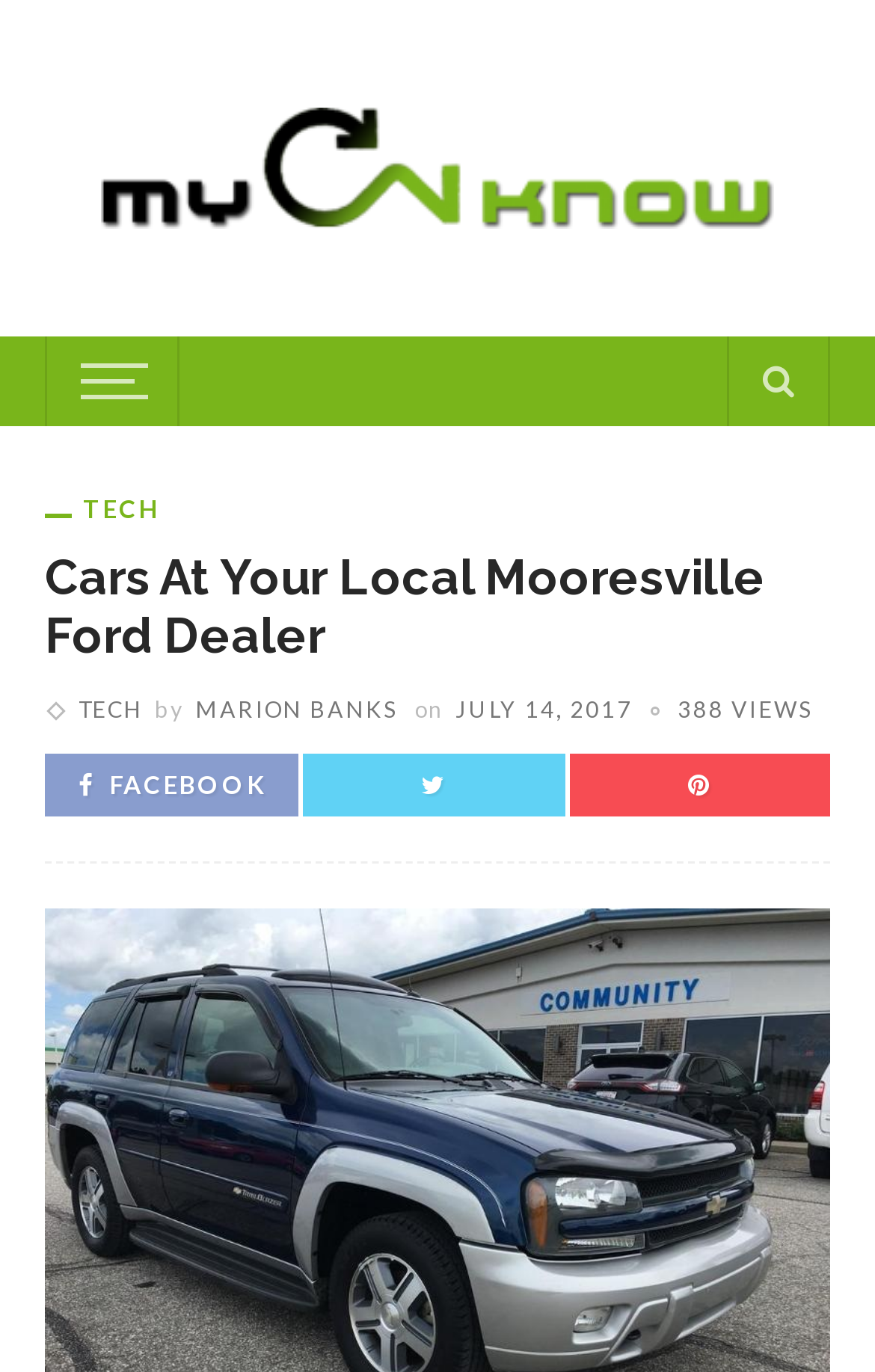What is the name of the author?
Using the image, answer in one word or phrase.

MARION BANKS